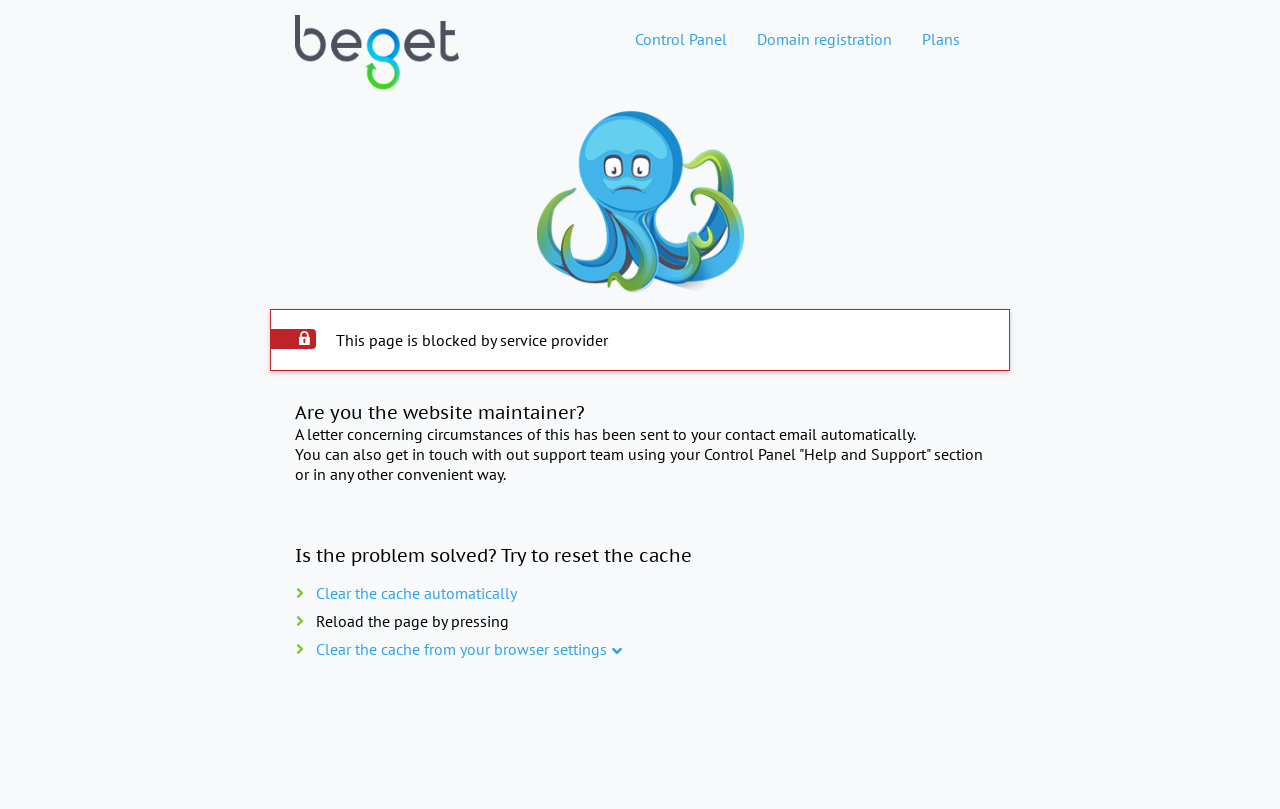Describe in detail what you see on the webpage.

The webpage appears to be a blocked page notification from a service provider. At the top, there is a link to the web hosting home page, accompanied by a small image. Below this, there are three more links: Control Panel, Domain registration, and Plans.

The main content of the page is divided into sections. At the top, there is a large image. Below this, there is a heading that reads "This page is blocked by service provider." followed by a paragraph of text explaining the situation. 

Further down, there is a heading that asks "Are you the website maintainer?" followed by a series of paragraphs explaining the steps to take to resolve the issue. The text explains that a letter has been sent to the website maintainer's contact email and provides instructions on how to get in touch with the support team.

Below this, there is another heading that asks "Is the problem solved? Try to reset the cache" followed by two links: "Clear the cache automatically" and "Clear the cache from your browser settings". There is also a brief instruction on how to reload the page.